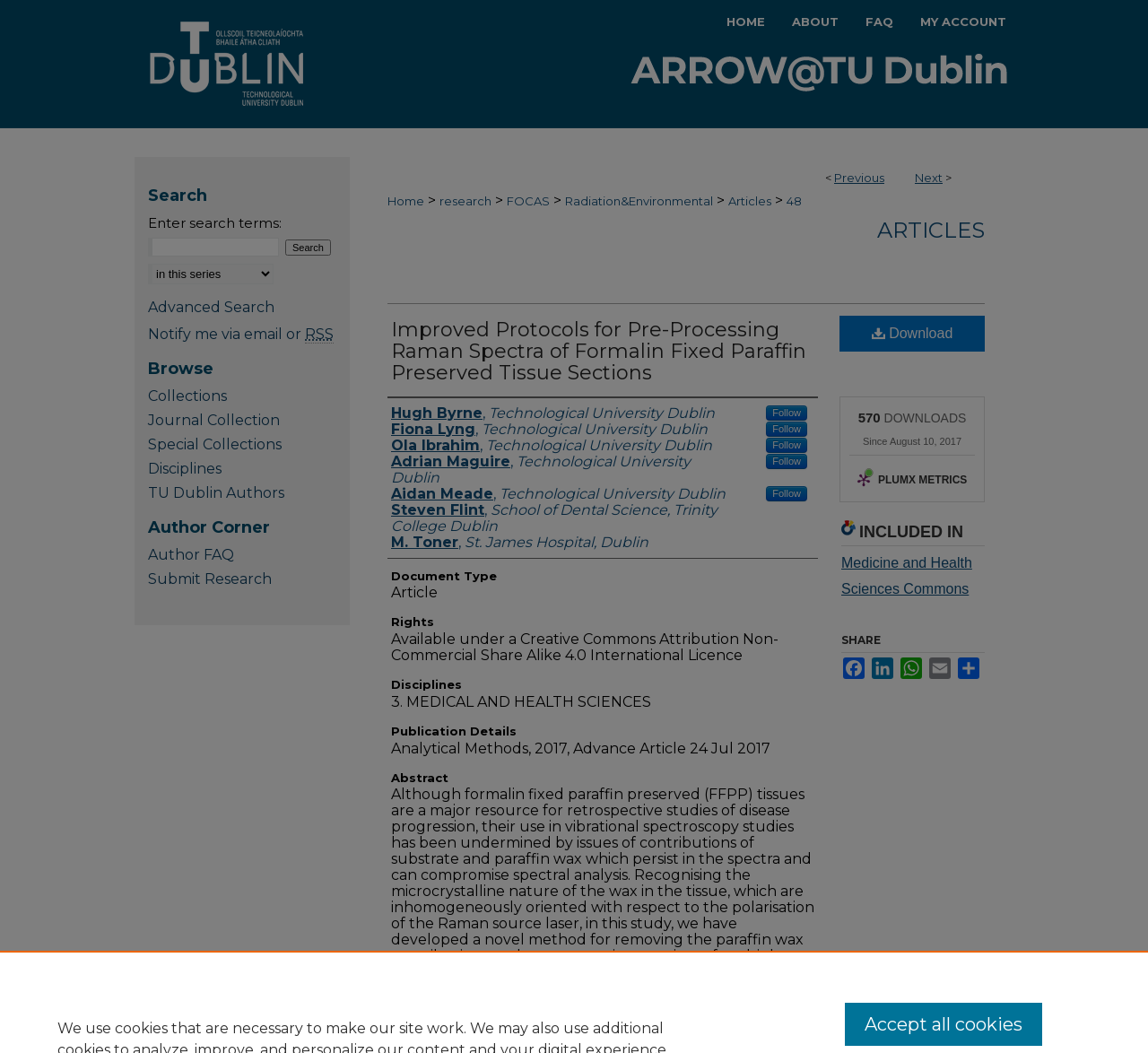Please respond in a single word or phrase: 
What is the publication details of the article?

Analytical Methods, 2017, Advance Article 24 Jul 2017